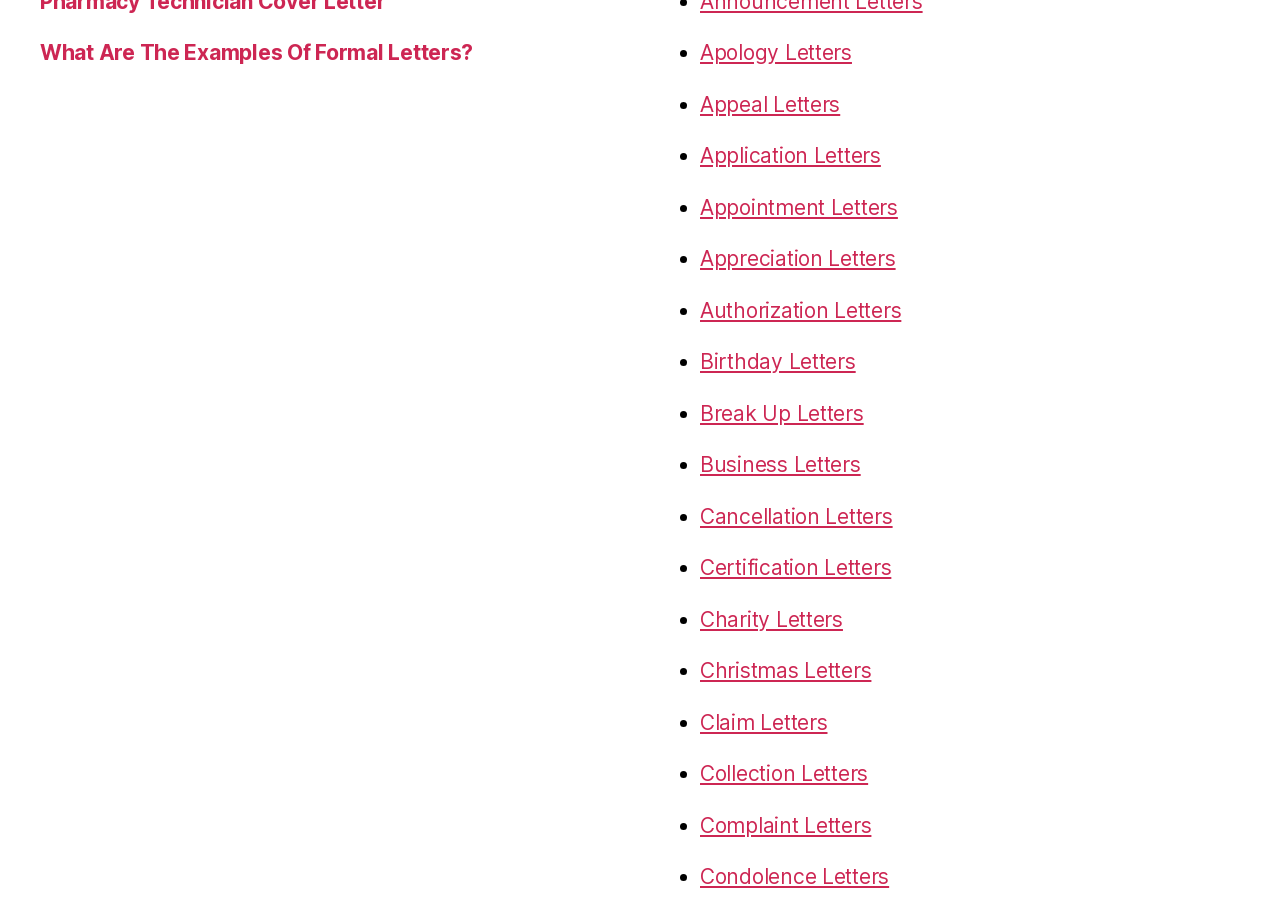Refer to the image and provide an in-depth answer to the question:
How many types of formal letters are listed?

The webpage lists formal letters in a bulleted list, and there are 17 links provided, each representing a different type of formal letter.